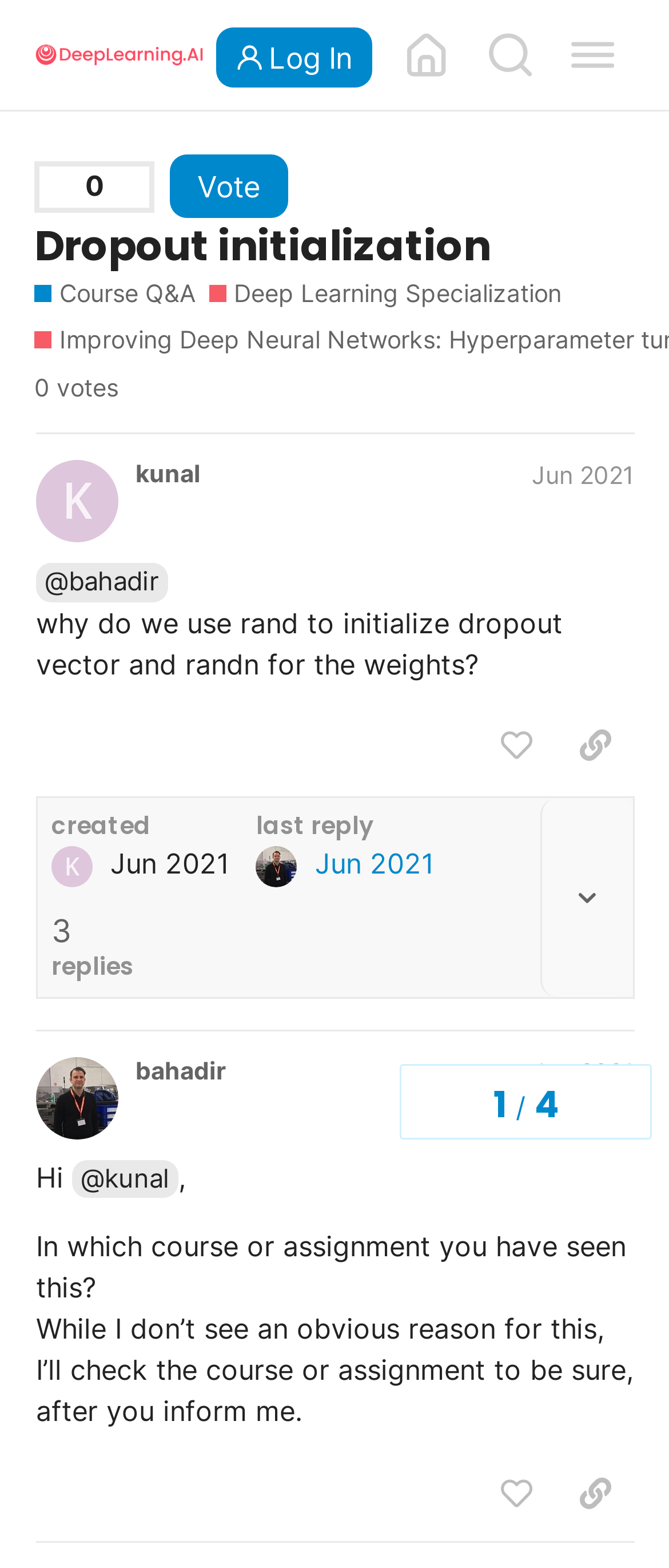Locate the coordinates of the bounding box for the clickable region that fulfills this instruction: "View course Q&A".

[0.051, 0.177, 0.291, 0.198]